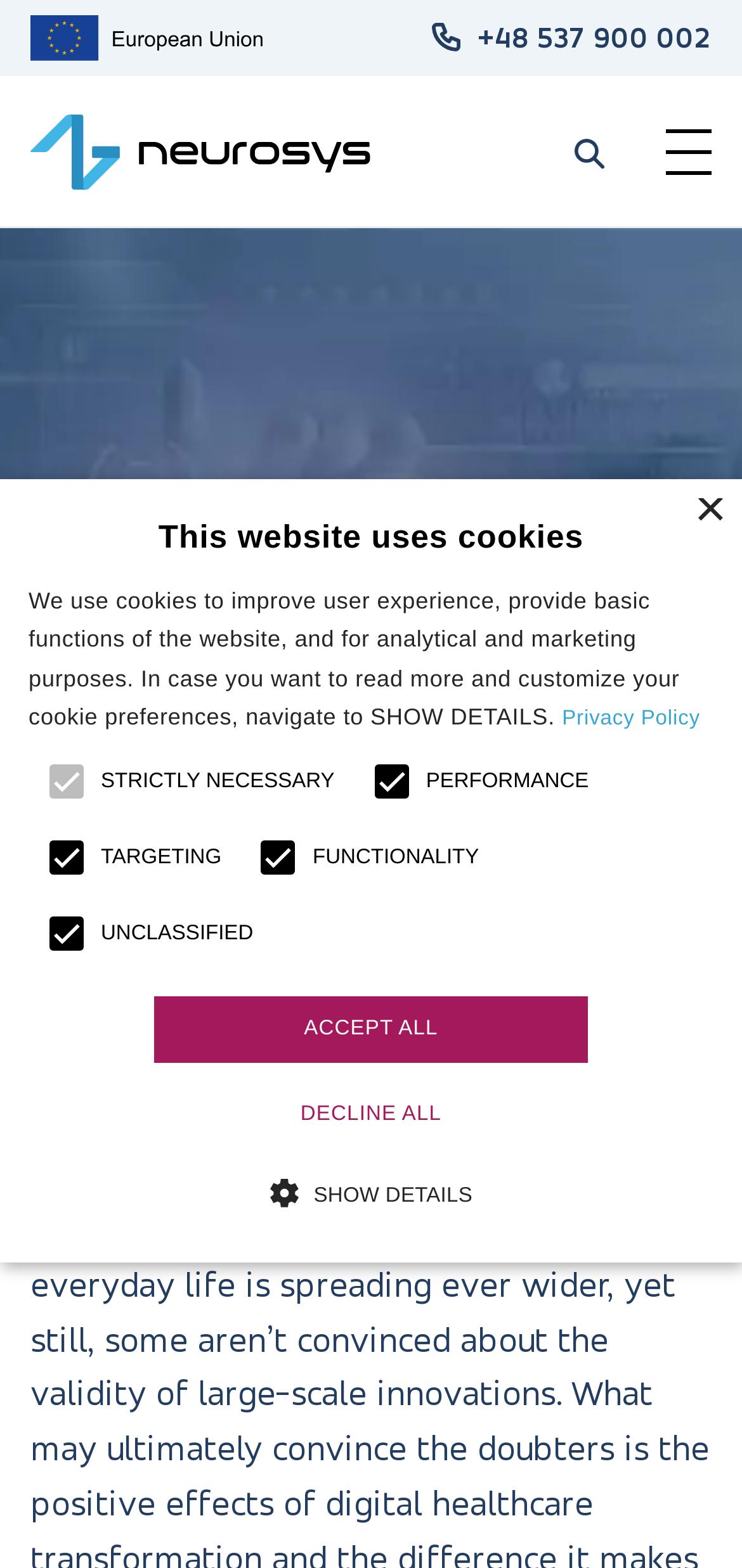Provide the bounding box coordinates of the section that needs to be clicked to accomplish the following instruction: "Close the alert."

[0.936, 0.318, 0.974, 0.336]